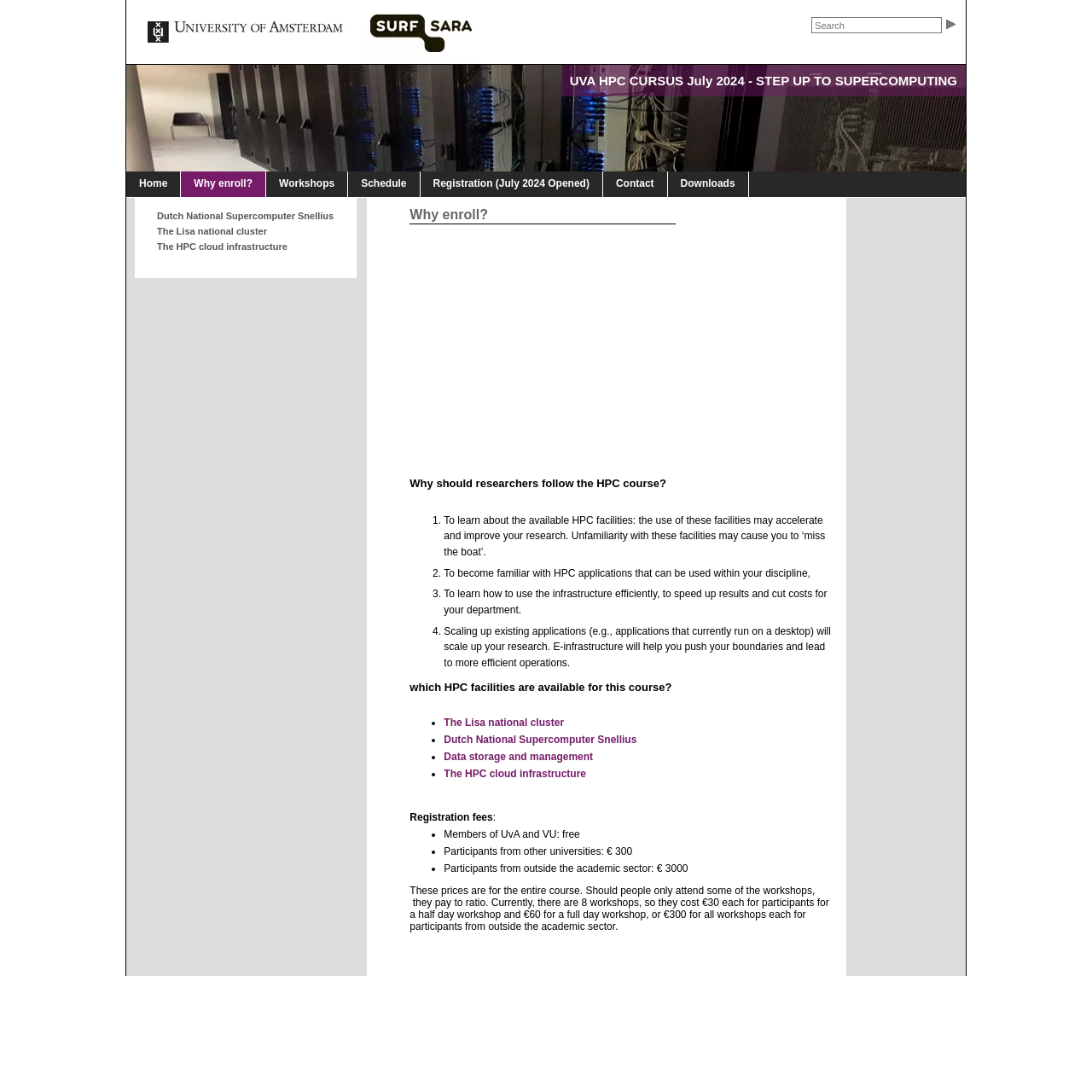What are the available HPC facilities for this course?
Please provide a comprehensive answer based on the details in the screenshot.

The available HPC facilities for this course are The Lisa national cluster, Dutch National Supercomputer Snellius, Data storage and management, and The HPC cloud infrastructure.